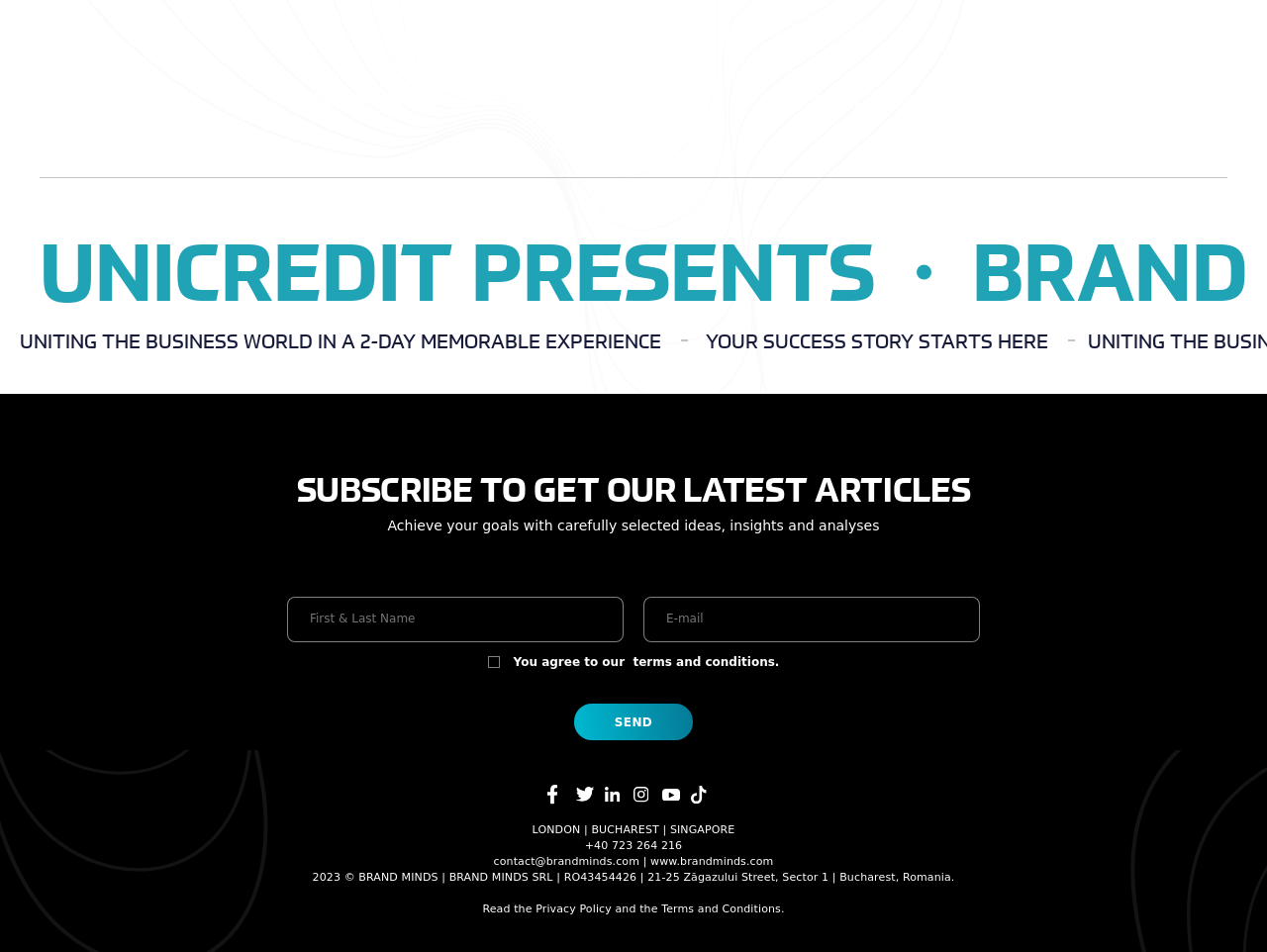Can you determine the bounding box coordinates of the area that needs to be clicked to fulfill the following instruction: "Subscribe to get the latest articles"?

[0.109, 0.497, 0.891, 0.532]